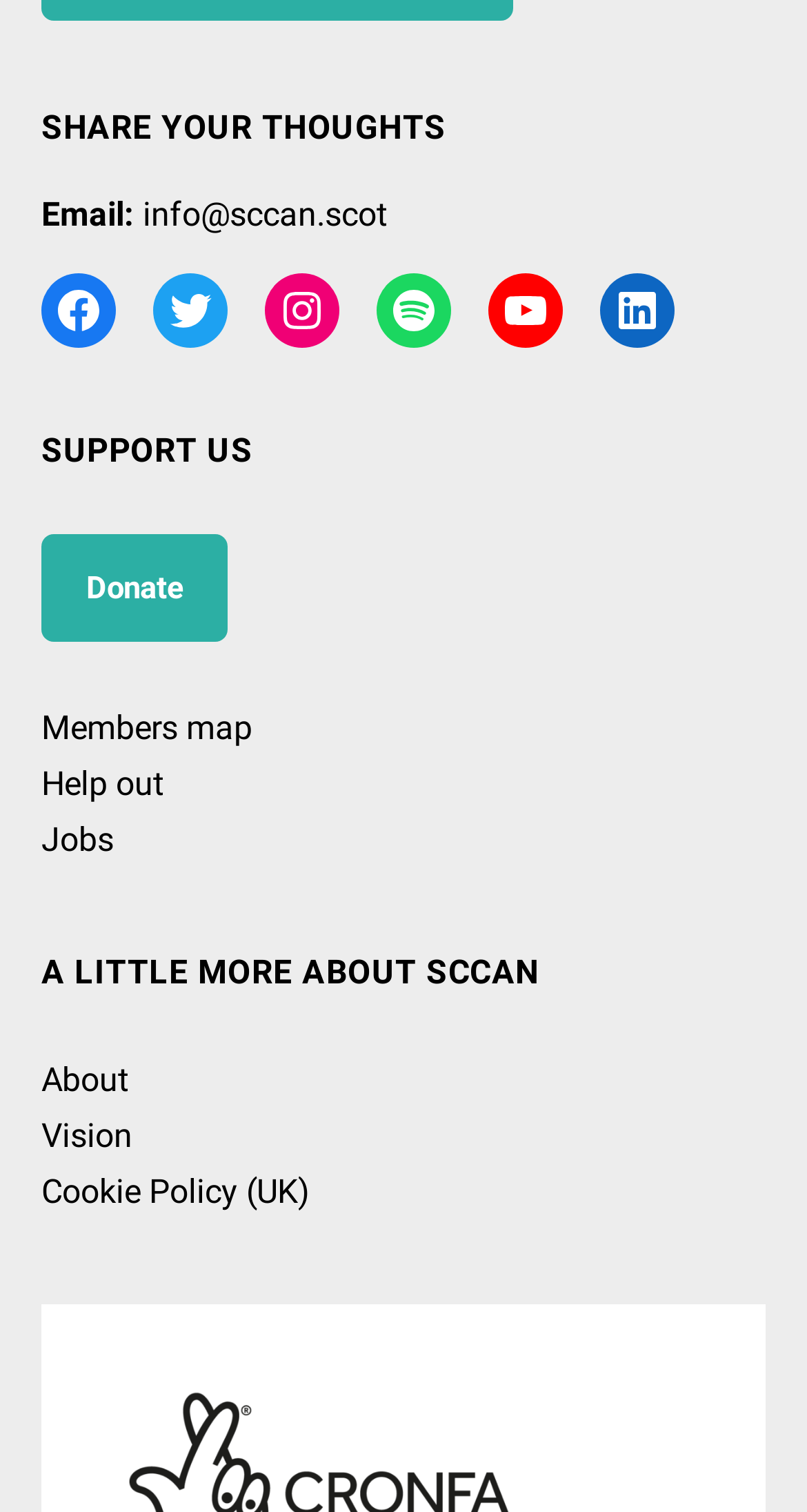Based on the element description: "Help out", identify the bounding box coordinates for this UI element. The coordinates must be four float numbers between 0 and 1, listed as [left, top, right, bottom].

[0.051, 0.505, 0.203, 0.531]